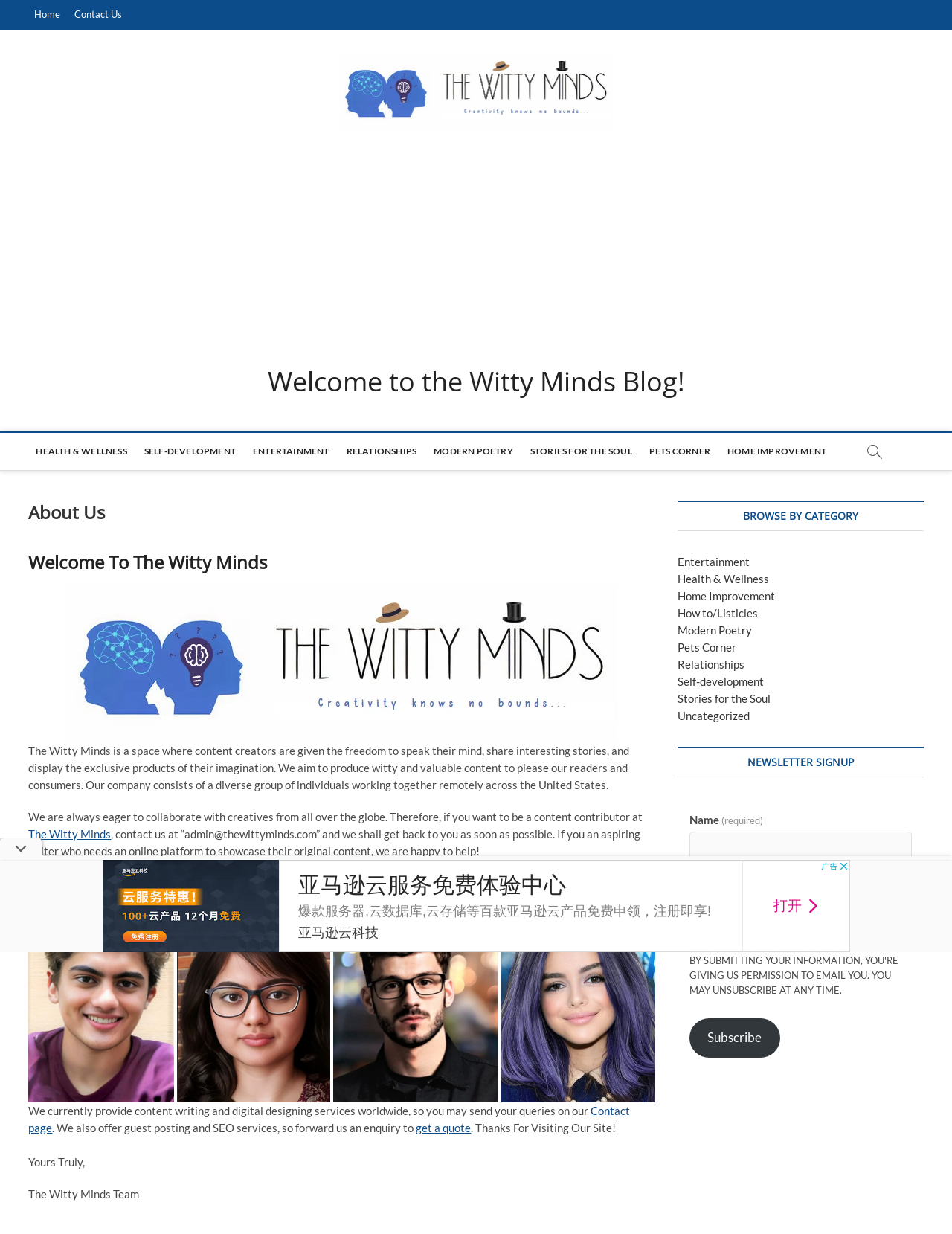Identify the bounding box for the given UI element using the description provided. Coordinates should be in the format (top-left x, top-left y, bottom-right x, bottom-right y) and must be between 0 and 1. Here is the description: Self-development

[0.711, 0.547, 0.802, 0.557]